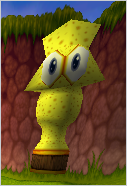What is the purpose of collecting Golden Gobbos?
Examine the image and provide an in-depth answer to the question.

According to the caption, collecting Golden Gobbos not only contributes to the gameplay but also helps in unlocking secret levels, which enhances the player's journey through the game.